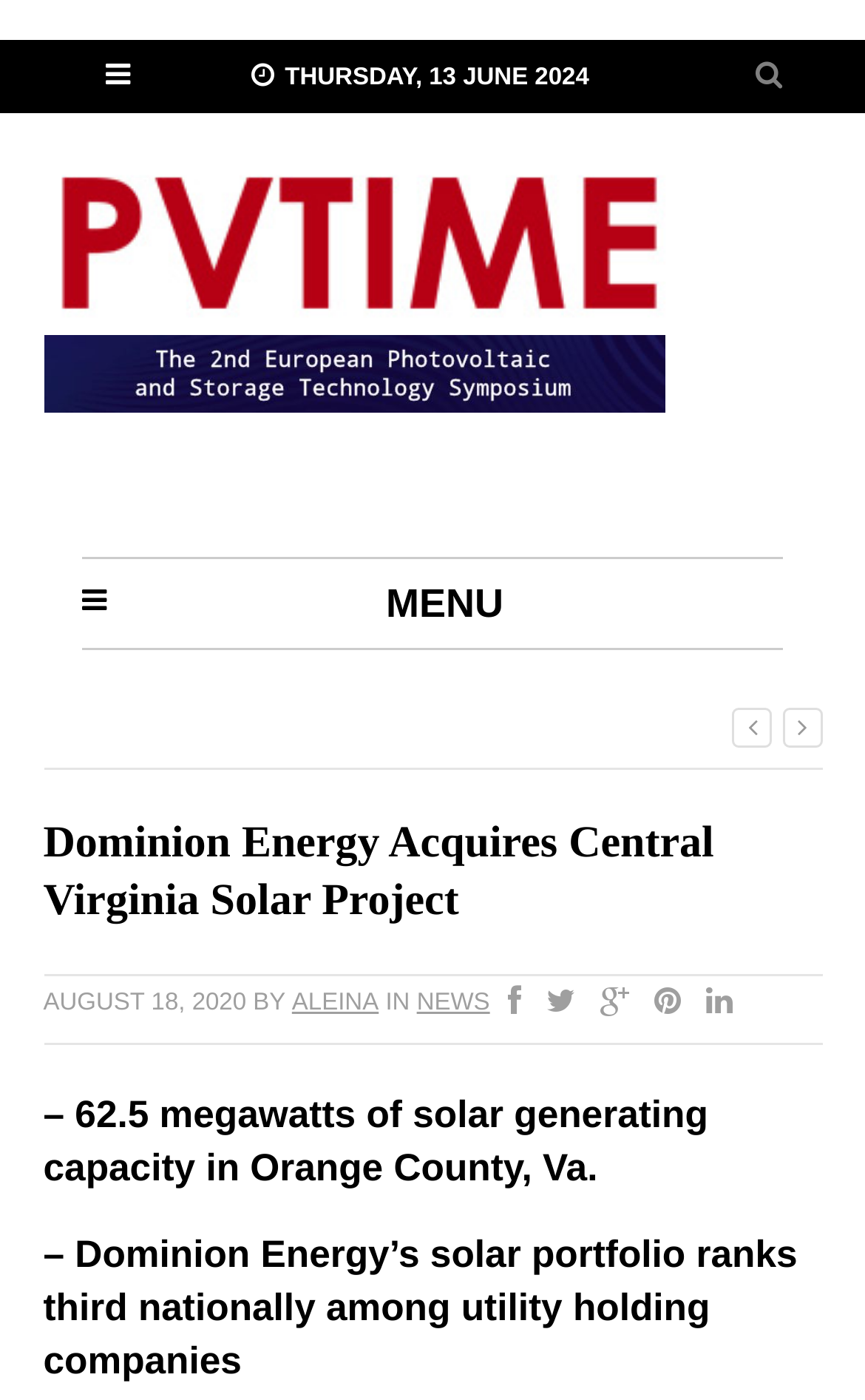Please identify the bounding box coordinates of the region to click in order to complete the given instruction: "Click the PVTIME link". The coordinates should be four float numbers between 0 and 1, i.e., [left, top, right, bottom].

[0.05, 0.213, 0.783, 0.236]